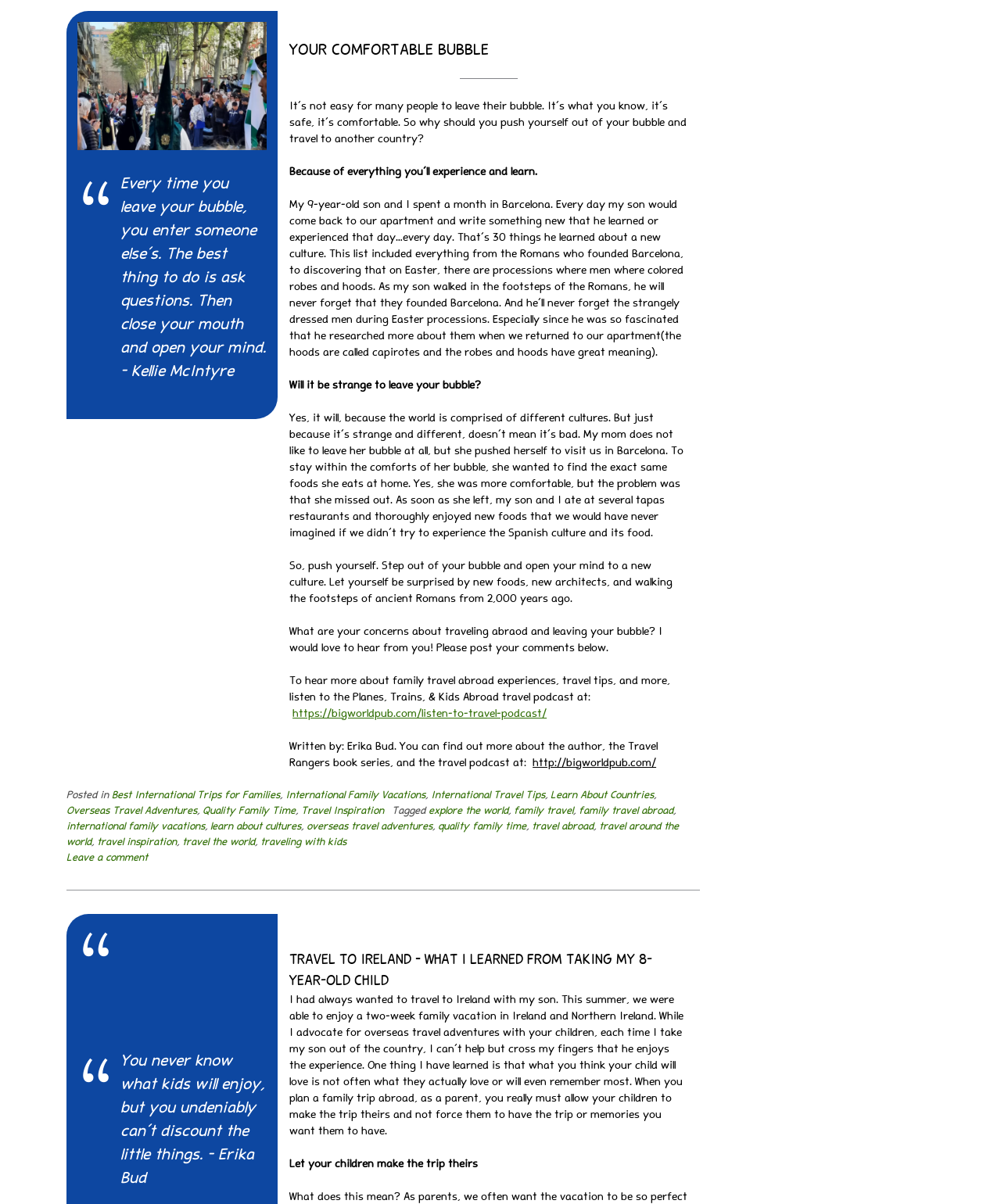Give a succinct answer to this question in a single word or phrase: 
Who wrote the article?

Erika Bud